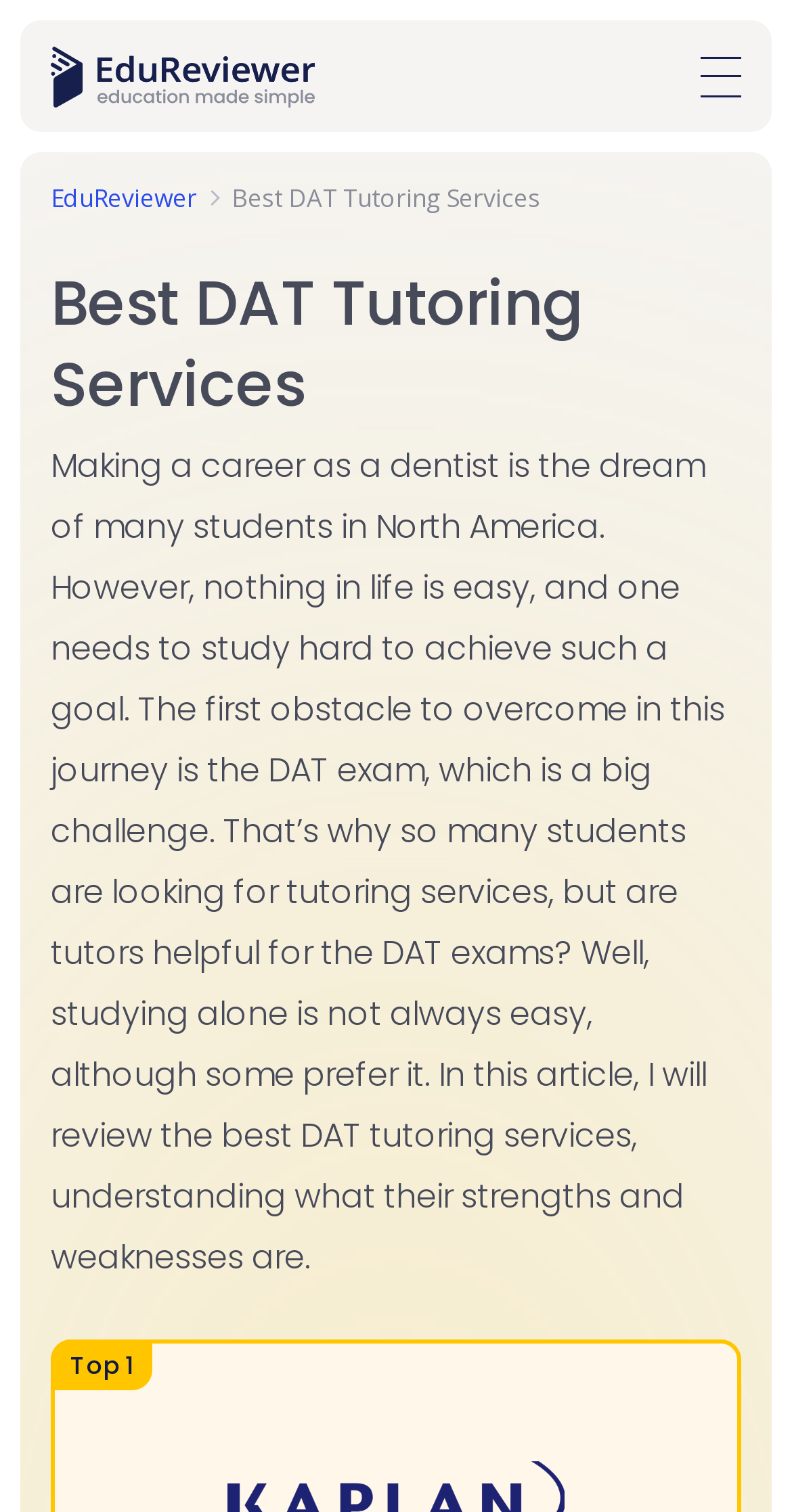What is the format of the article?
Kindly offer a comprehensive and detailed response to the question.

The webpage content is structured as an article that reviews the best DAT tutoring services. It starts with an introduction, followed by a review of the services, and possibly a conclusion. The presence of headings like 'Top 1' and the review-style content suggests that the article is a review of DAT tutoring services.